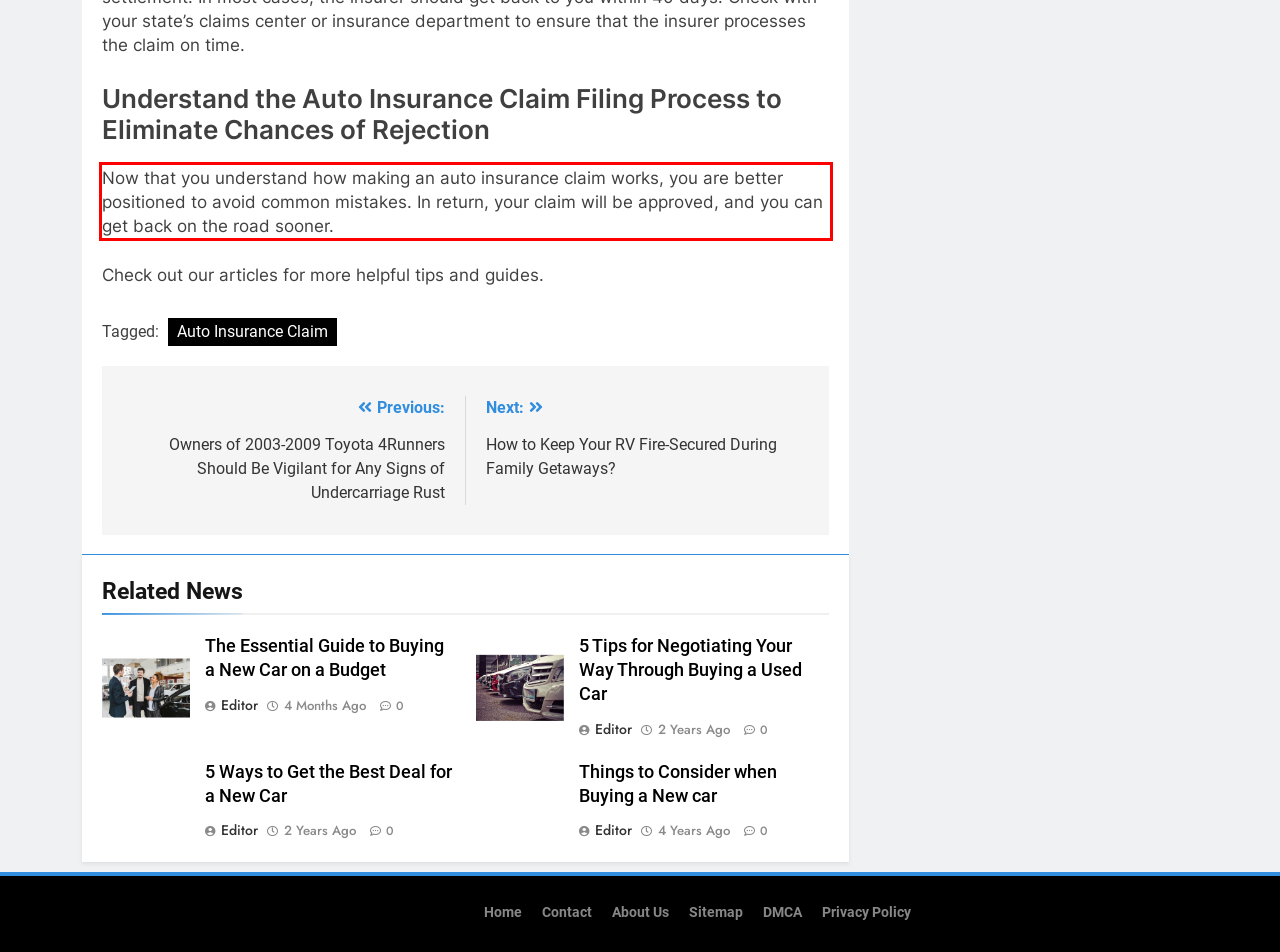Please perform OCR on the text content within the red bounding box that is highlighted in the provided webpage screenshot.

Now that you understand how making an auto insurance claim works, you are better positioned to avoid common mistakes. In return, your claim will be approved, and you can get back on the road sooner.